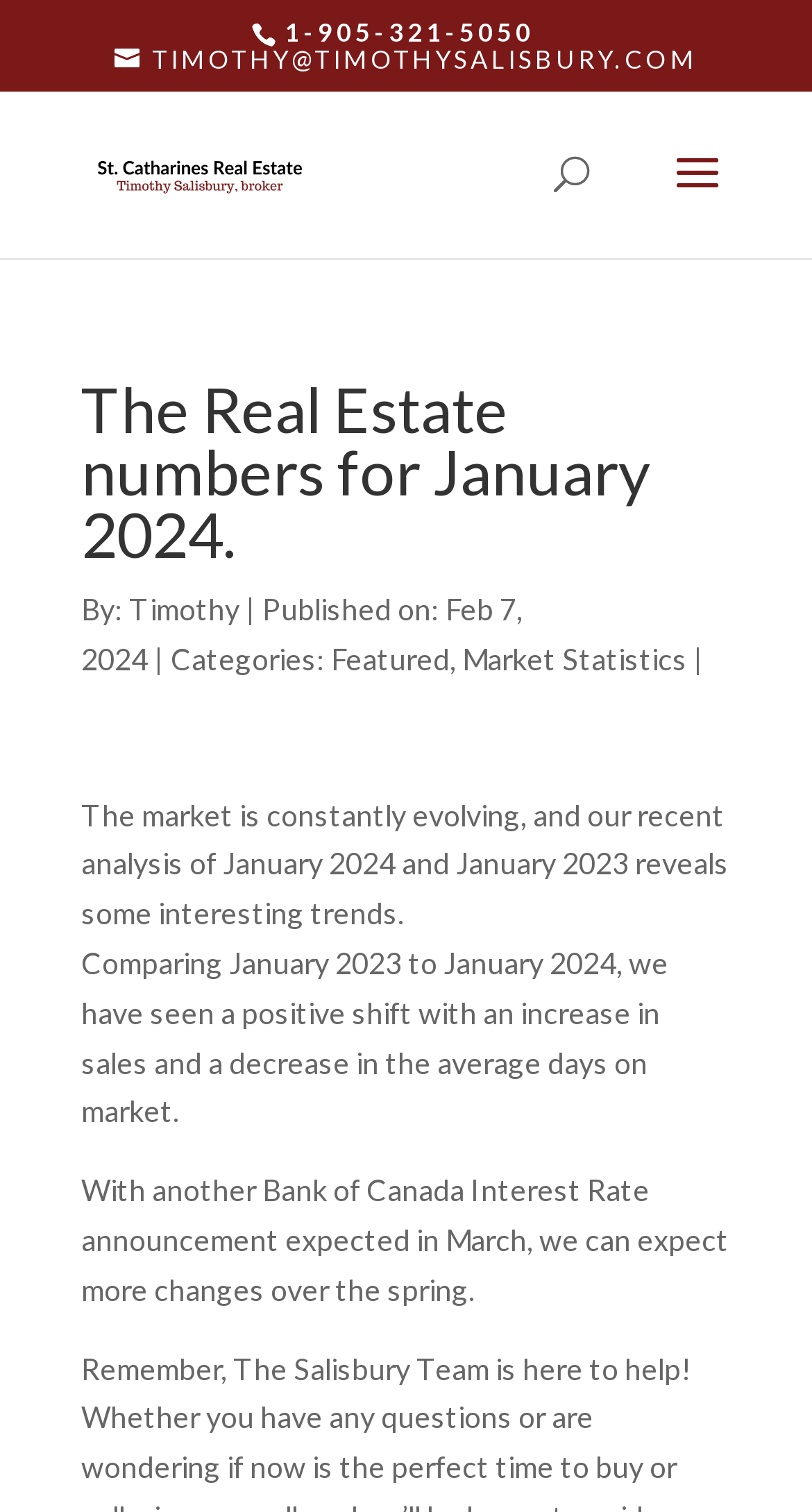For the following element description, predict the bounding box coordinates in the format (top-left x, top-left y, bottom-right x, bottom-right y). All values should be floating point numbers between 0 and 1. Description: name="s" placeholder="Search …" title="Search for:"

[0.463, 0.06, 0.823, 0.063]